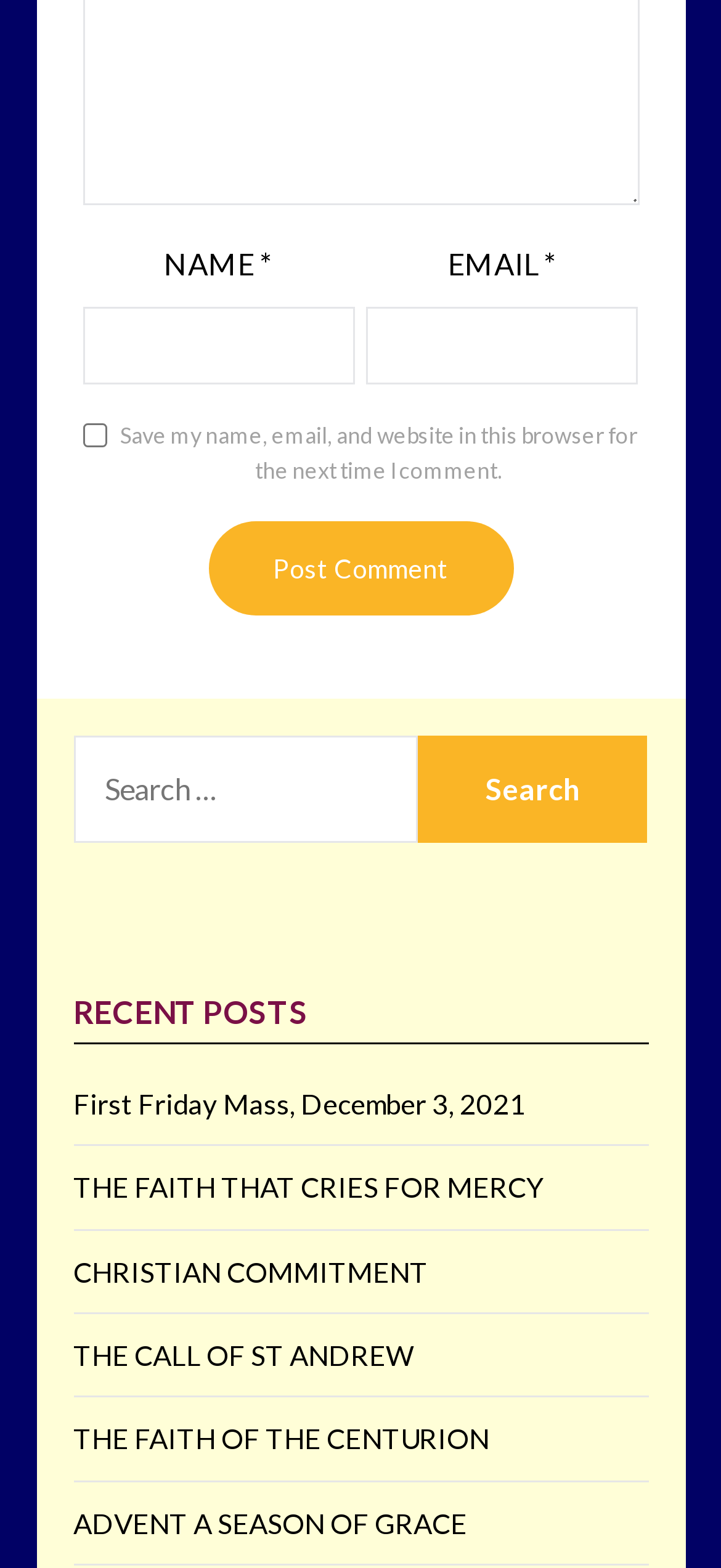Please find the bounding box coordinates of the element's region to be clicked to carry out this instruction: "Enter your name".

[0.114, 0.196, 0.492, 0.245]